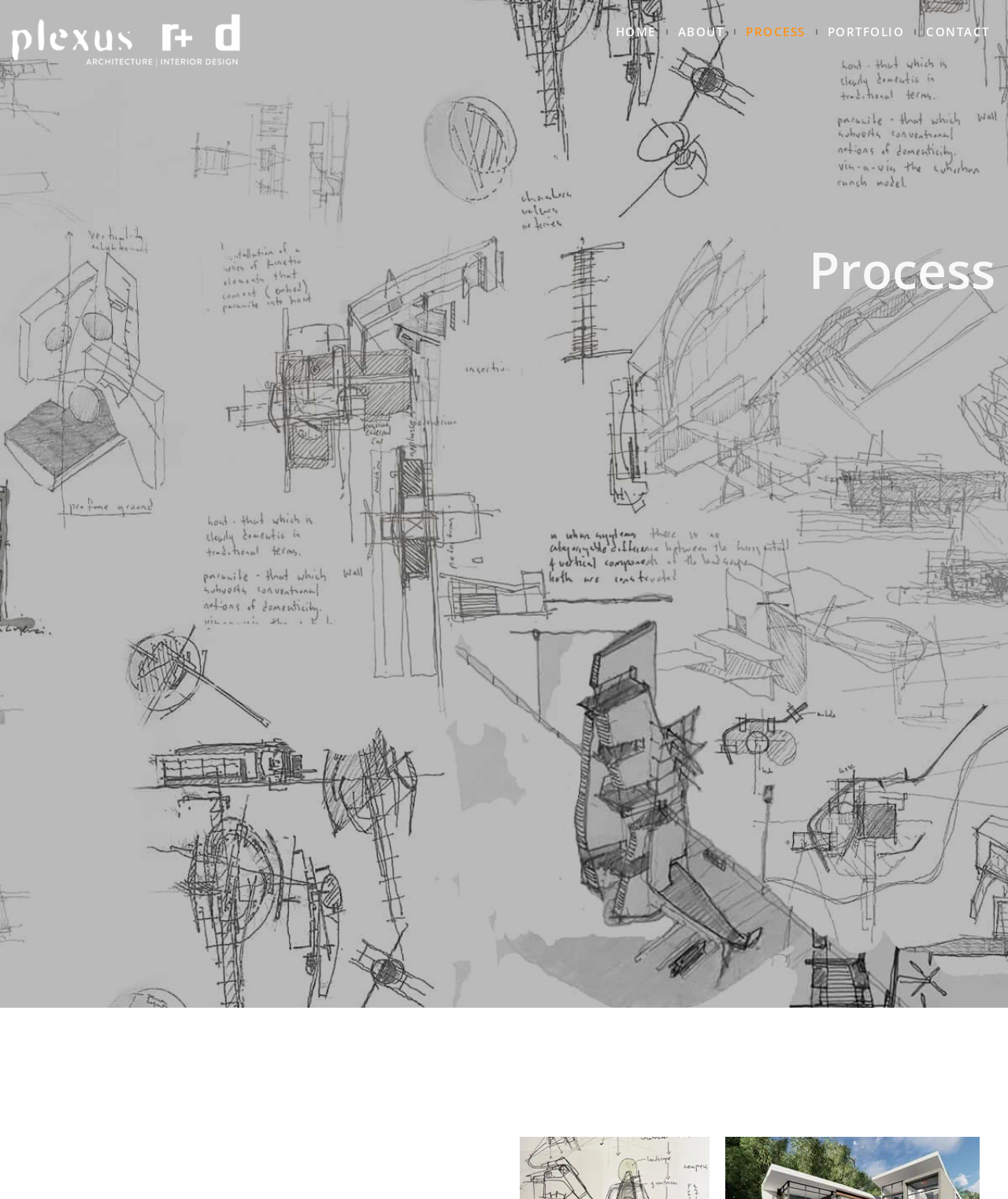Respond to the question below with a single word or phrase: How many navigation links are there?

5